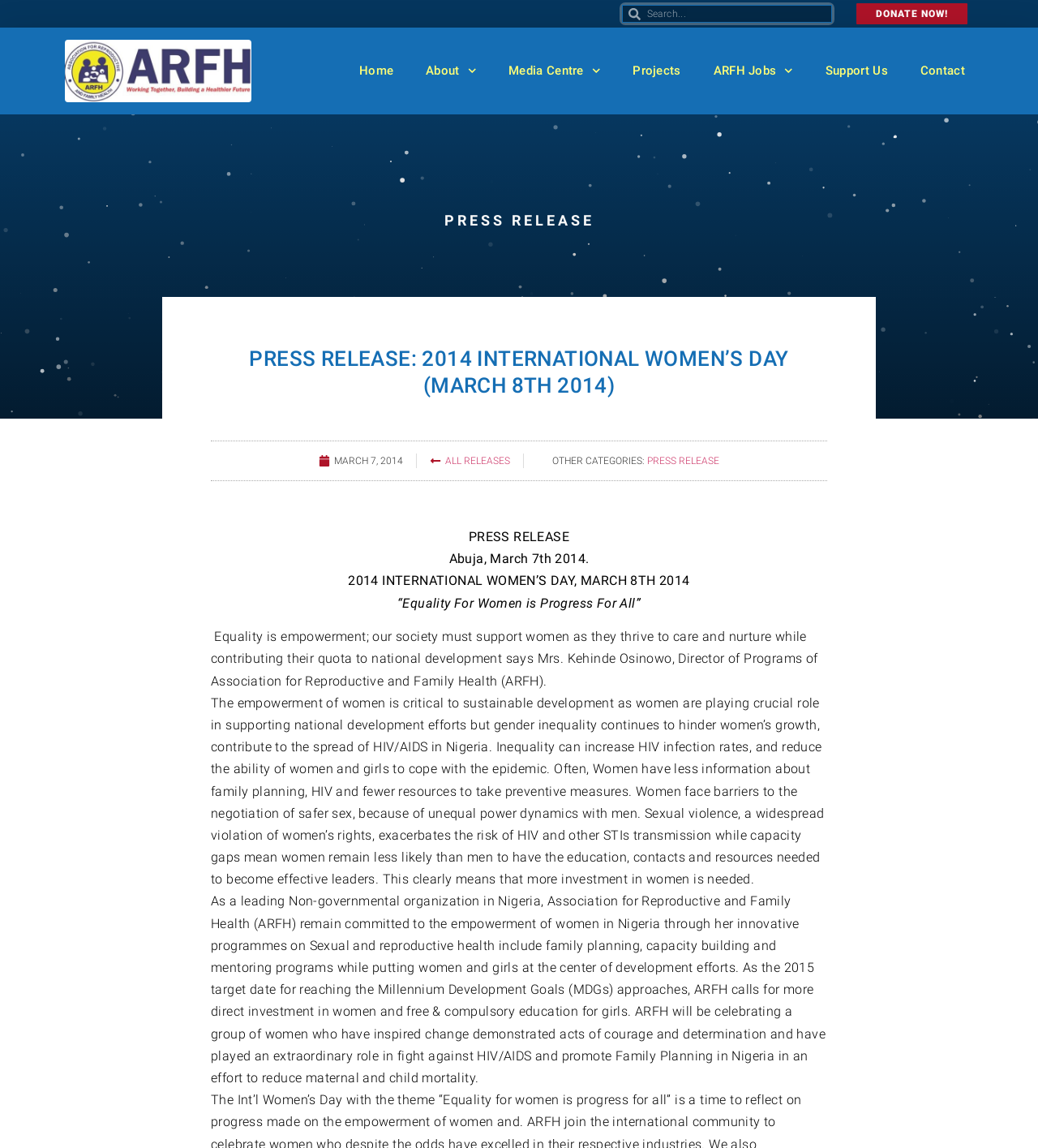Ascertain the bounding box coordinates for the UI element detailed here: "parent_node: Search name="s" placeholder="Search..."". The coordinates should be provided as [left, top, right, bottom] with each value being a float between 0 and 1.

[0.617, 0.005, 0.801, 0.019]